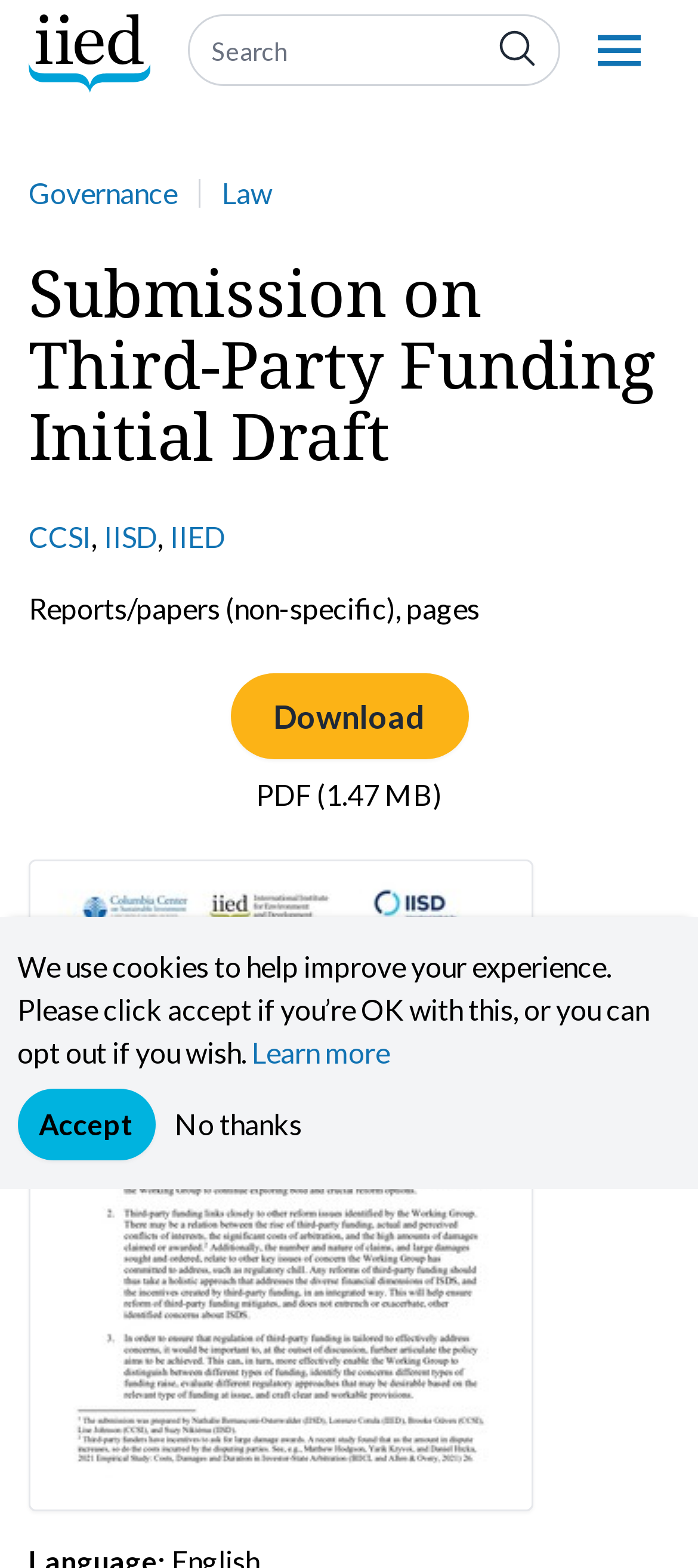Identify the bounding box coordinates for the element you need to click to achieve the following task: "Click the 'Menu' link". Provide the bounding box coordinates as four float numbers between 0 and 1, in the form [left, top, right, bottom].

[0.815, 0.0, 0.959, 0.073]